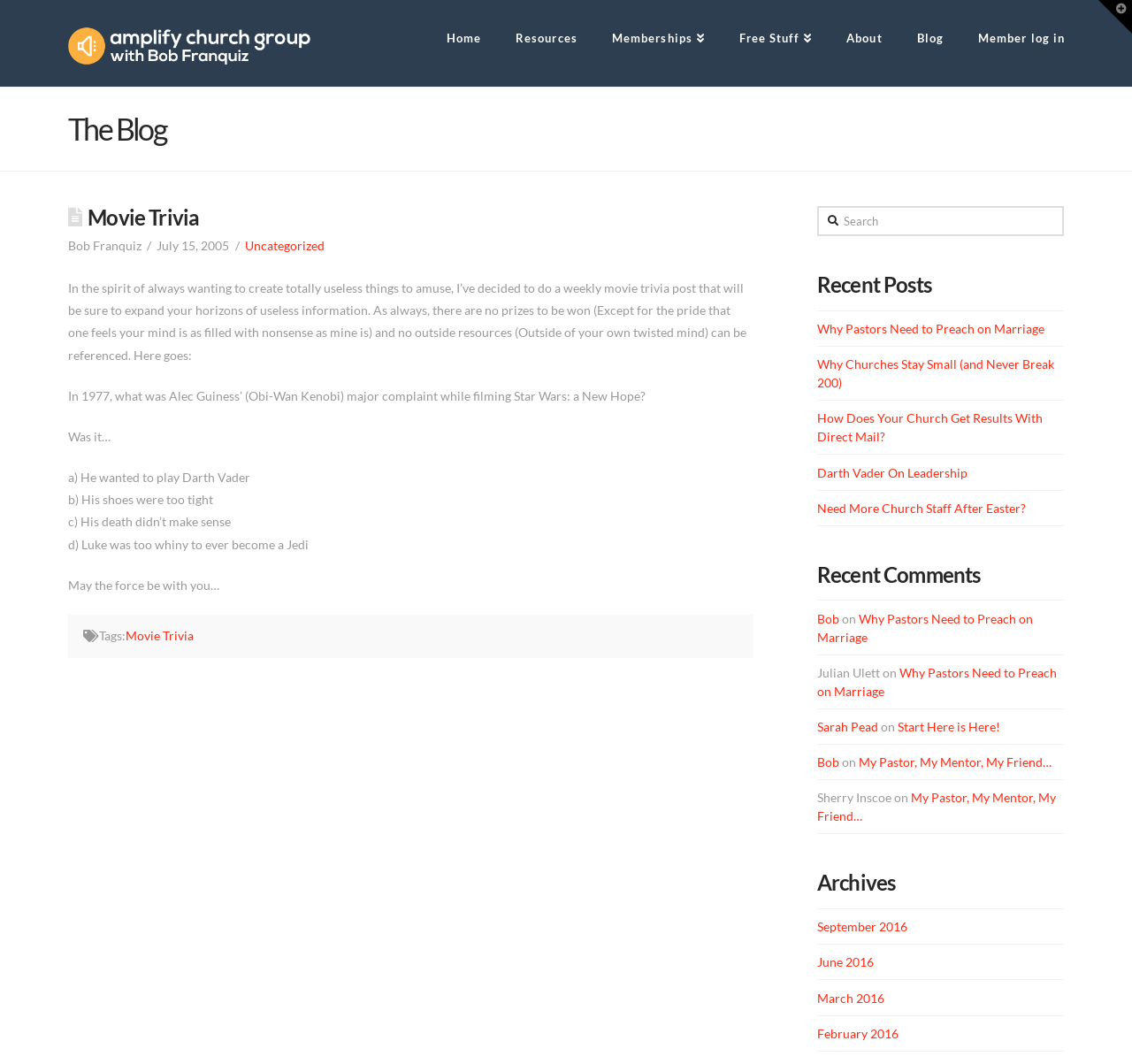Predict the bounding box of the UI element that fits this description: "Details".

None